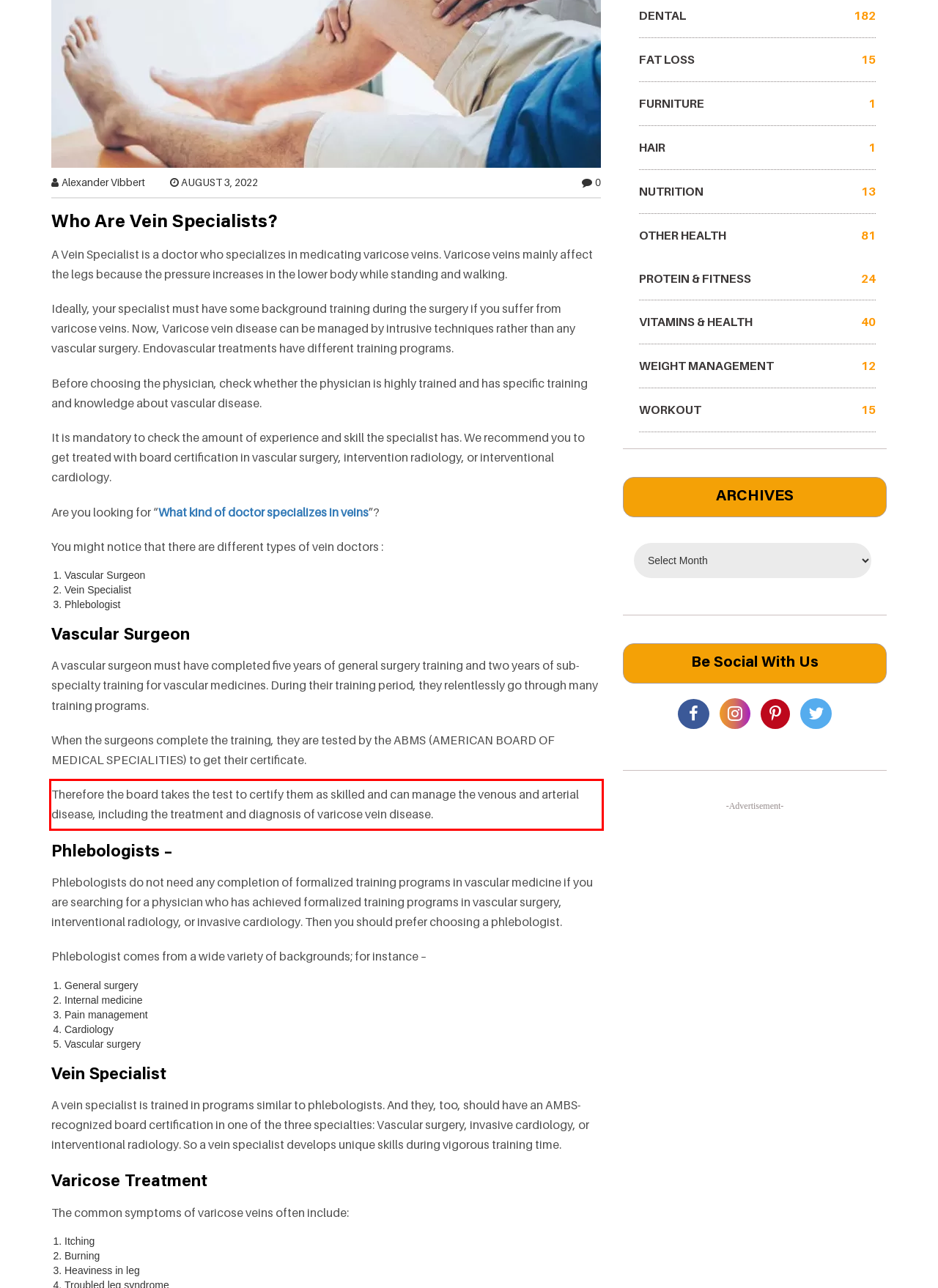Examine the screenshot of the webpage, locate the red bounding box, and generate the text contained within it.

Therefore the board takes the test to certify them as skilled and can manage the venous and arterial disease, including the treatment and diagnosis of varicose vein disease.